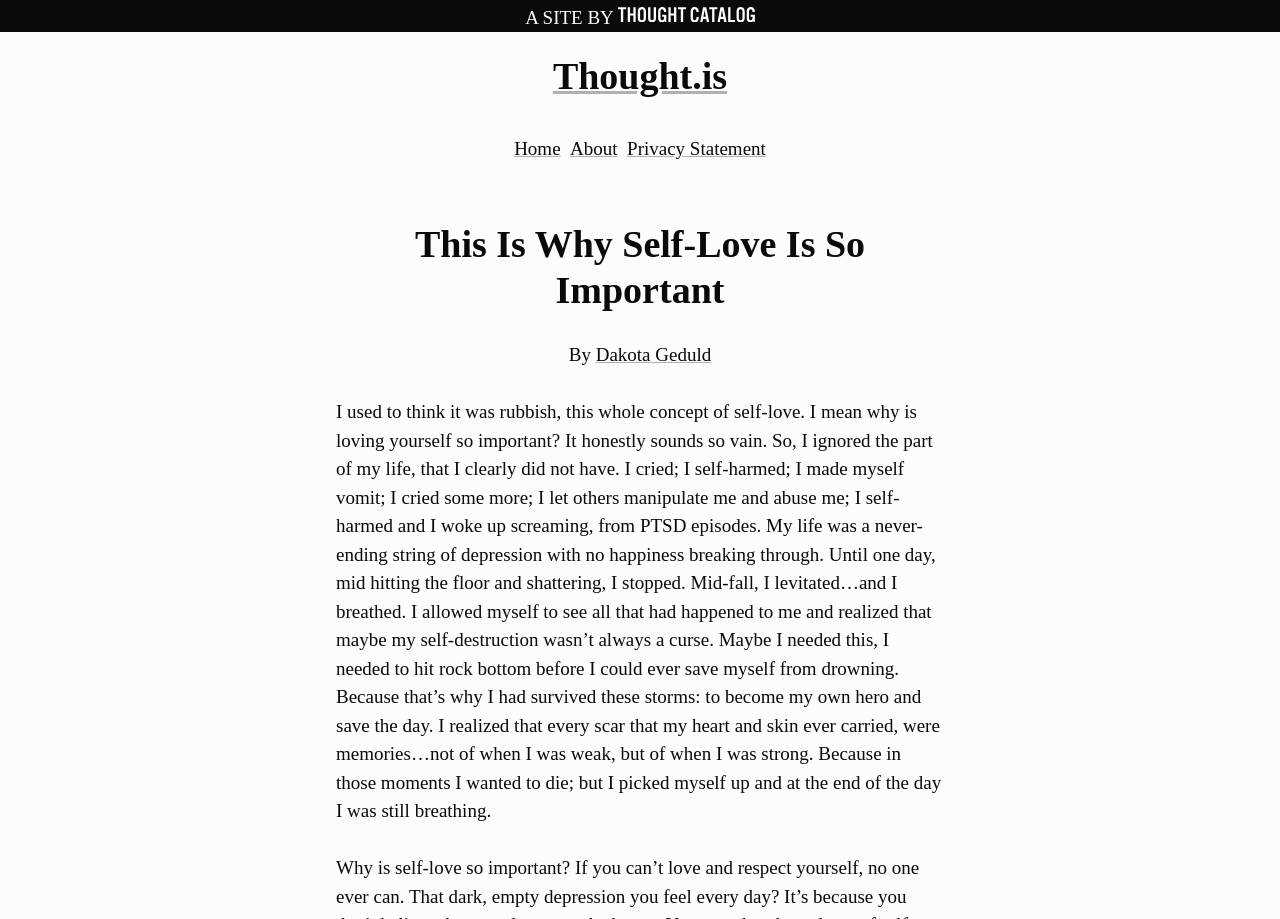Who wrote this article?
Utilize the information in the image to give a detailed answer to the question.

I found the author's name by looking at the link 'Dakota Geduld' which is located below the main heading 'This Is Why Self-Love Is So Important'.